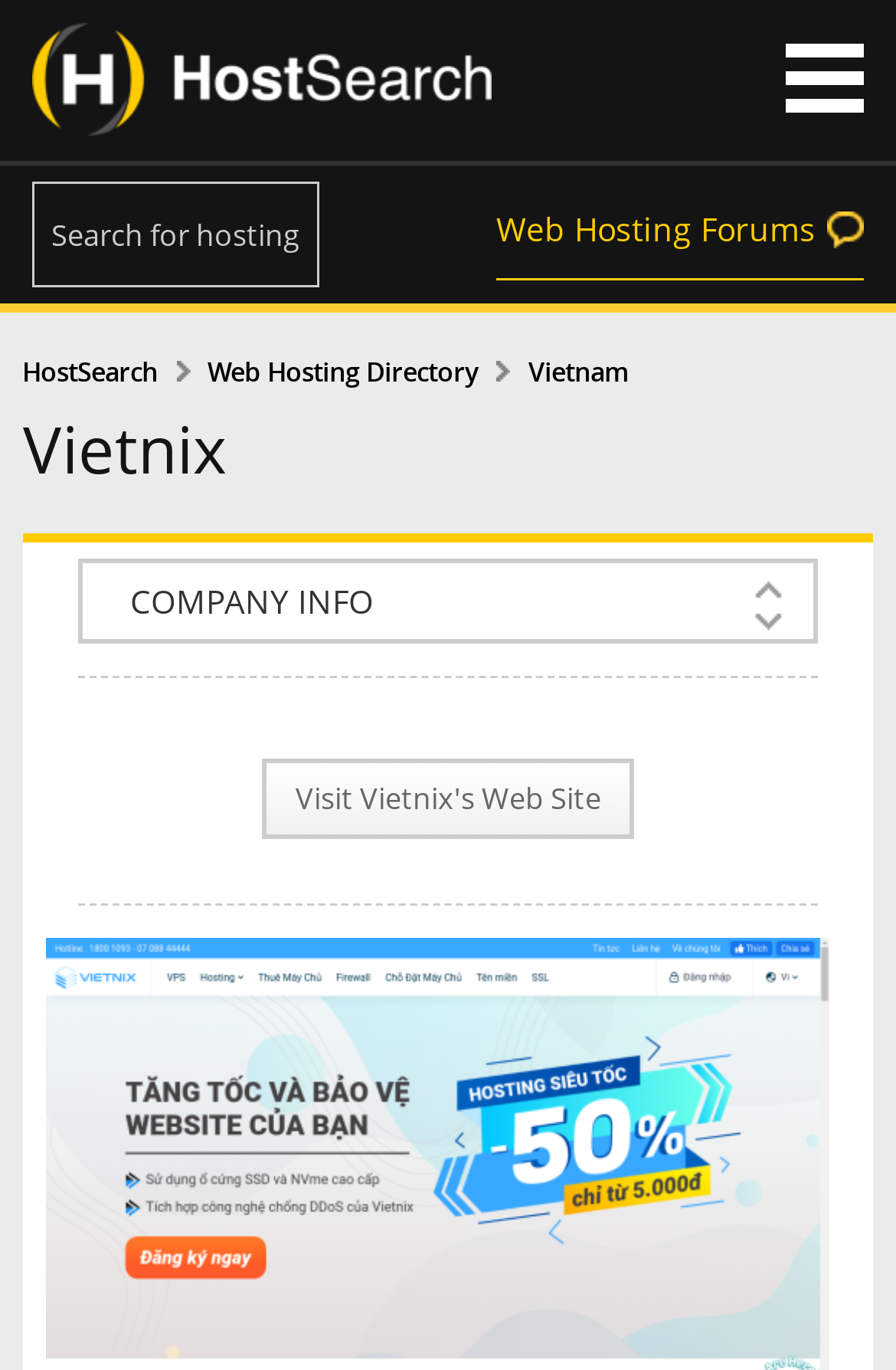Please give the bounding box coordinates of the area that should be clicked to fulfill the following instruction: "Visit Web Hosting Forums". The coordinates should be in the format of four float numbers from 0 to 1, i.e., [left, top, right, bottom].

[0.554, 0.133, 0.964, 0.205]